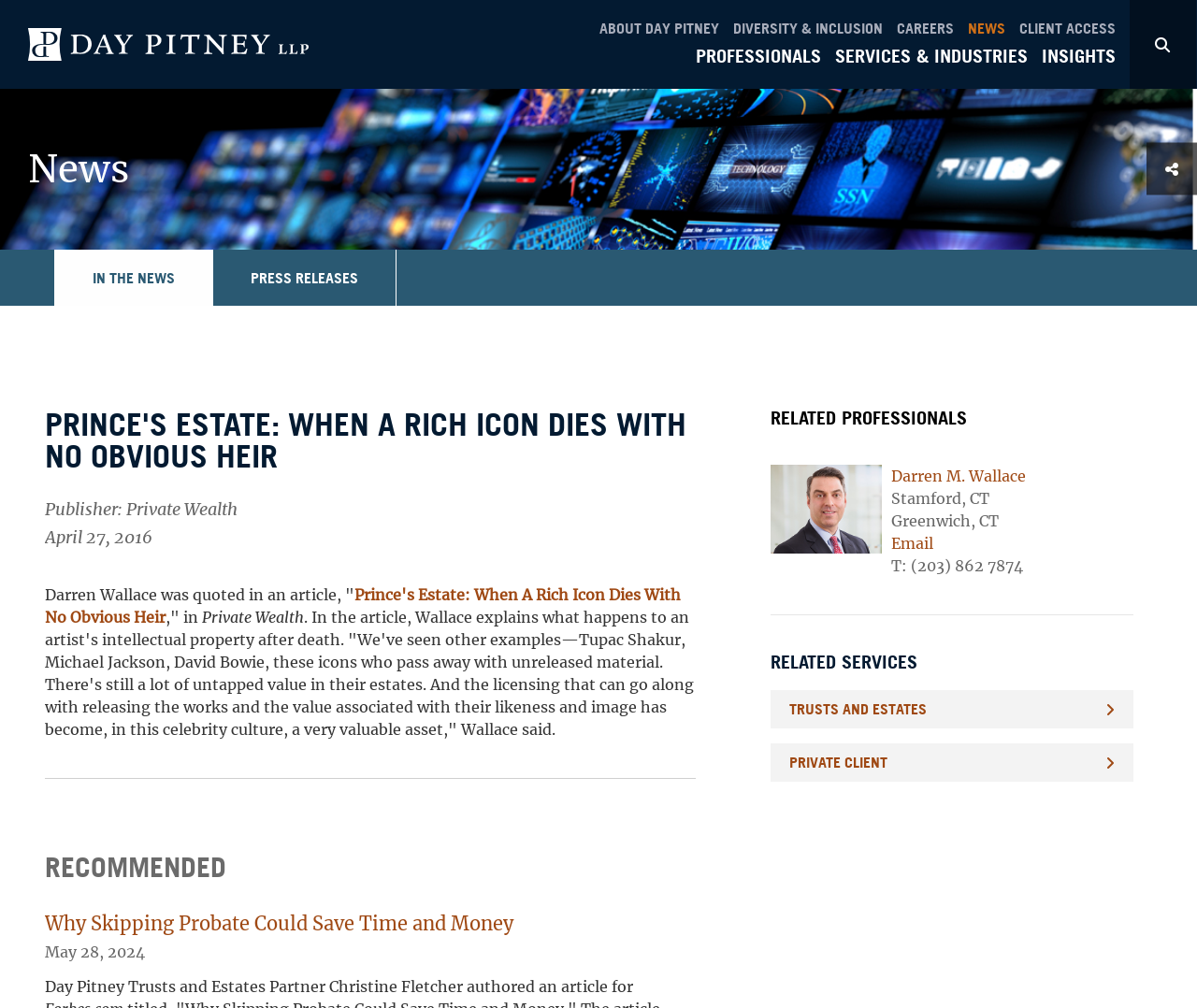Who is the author of the article?
Please answer the question as detailed as possible based on the image.

The author of the article is mentioned in the text, and it is Darren Wallace, who is quoted in the article and also listed as a related professional at the bottom of the webpage.